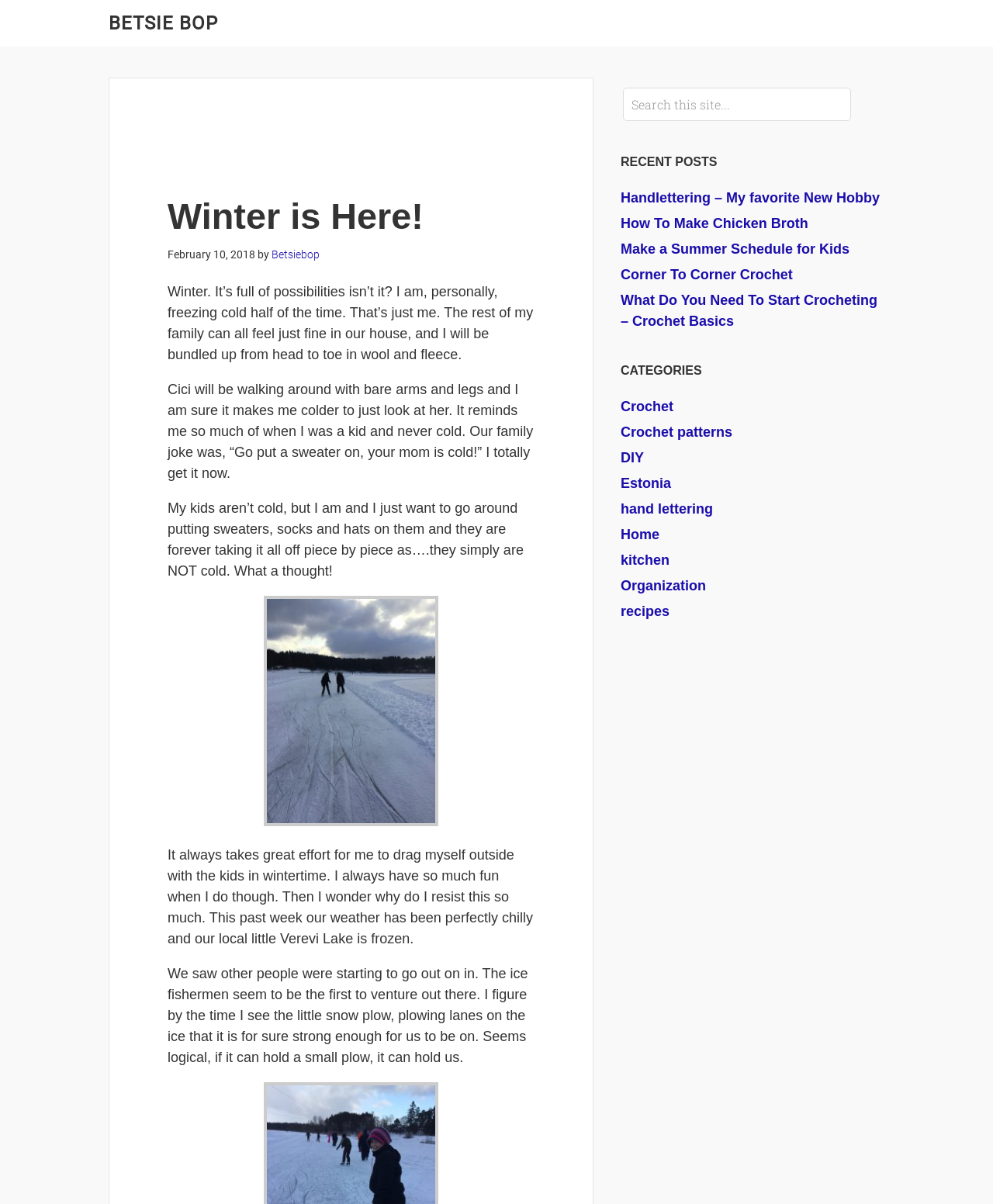Please pinpoint the bounding box coordinates for the region I should click to adhere to this instruction: "Click on link BETSIE BOP".

[0.109, 0.01, 0.22, 0.028]